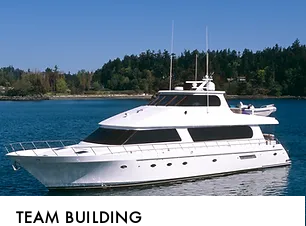Provide a thorough description of the image.

This image features a luxurious white motor yacht, beautifully anchored in serene blue waters. It is surrounded by lush green trees in the background, providing a picturesque and tranquil setting. The yacht boasts sleek lines and a modern design, indicative of comfort and style for leisure activities or events. Below the yacht, the bold caption reads "TEAM BUILDING," suggesting the yacht is available for corporate events, fostering collaboration and camaraderie in a unique maritime environment. This setting offers an ideal backdrop for team-building exercises or memorable outings.